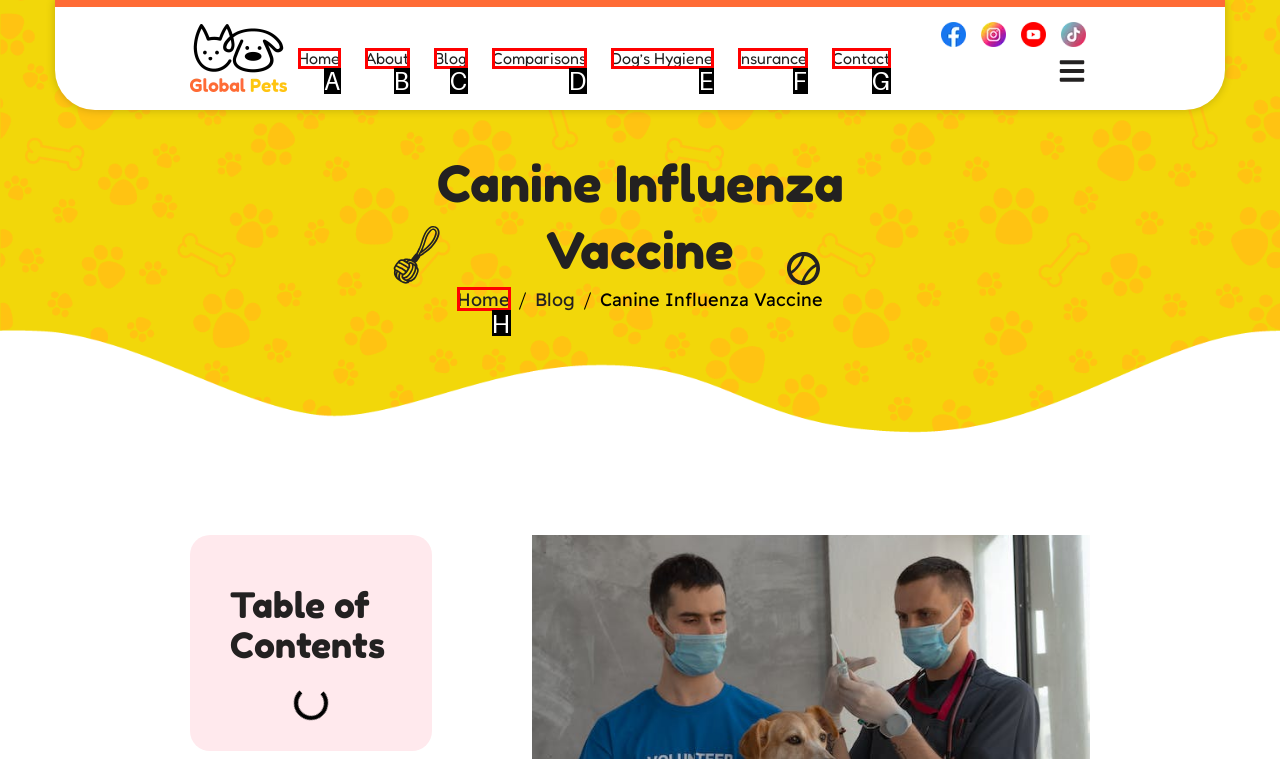Identify the HTML element that corresponds to the description: Dog’s Hygiene Provide the letter of the correct option directly.

E